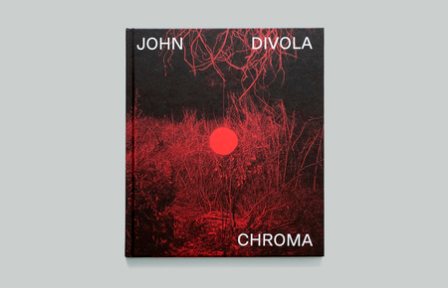What is the shape in the center of the cover?
Please utilize the information in the image to give a detailed response to the question.

The shape in the center of the cover is circular because the caption describes it as a 'prominent circular shape' that resembles a sun or abstract focal point.